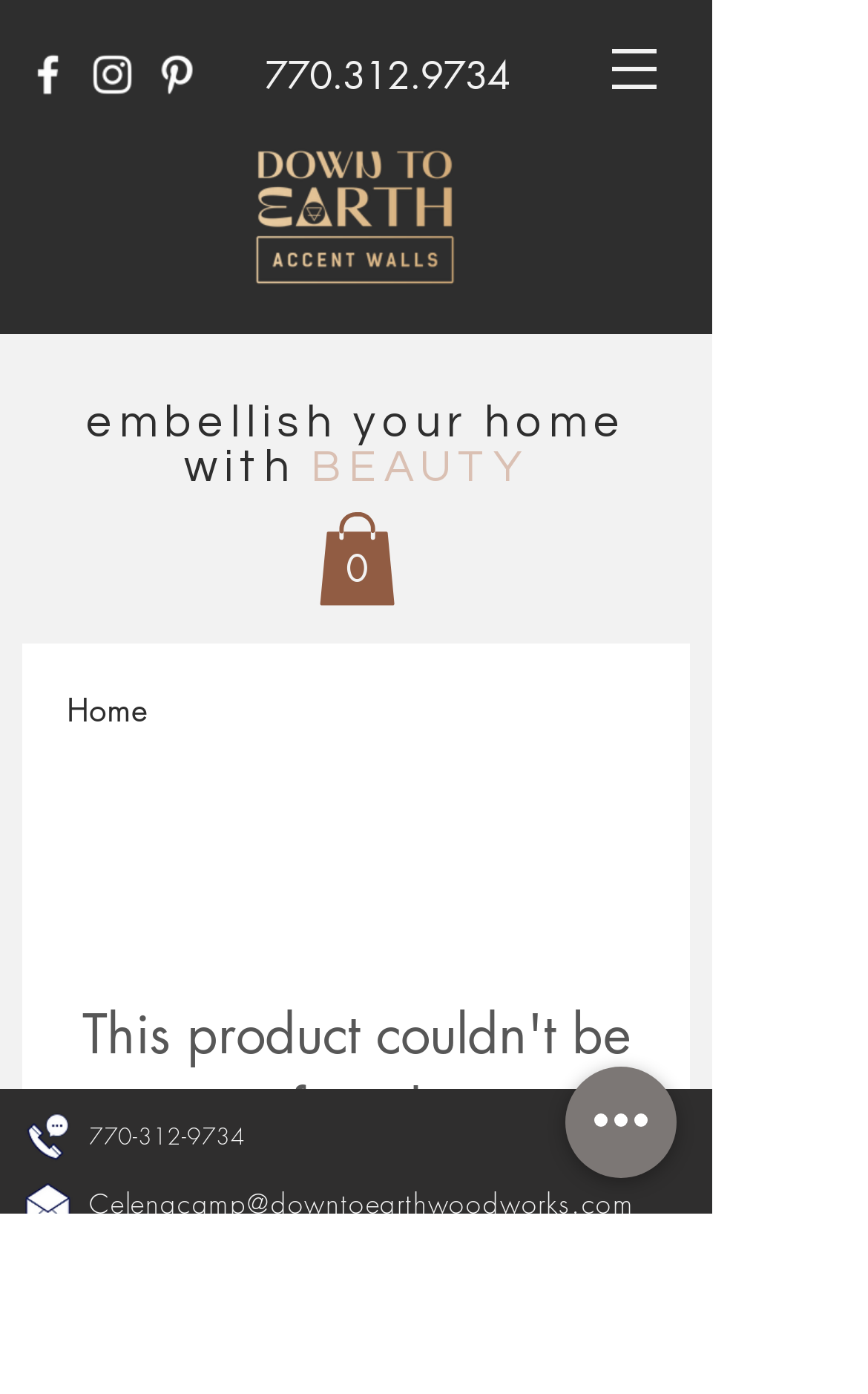Please examine the image and provide a detailed answer to the question: What is the logo image filename?

I looked at the image elements on the webpage and found an image with the filename 'base_logo_transparent_background.png', which is likely the logo image.